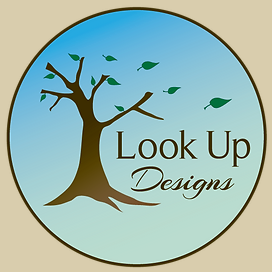Deliver an in-depth description of the image, highlighting major points.

The image features a circular logo with a serene design that embodies the theme of growth and inspiration. Centered within the circle is a stylized tree, its trunk portrayed in a rich brown color, symbolizing strength and stability. The tree branches extend outward, adorned with vibrant green leaves that suggest vitality and renewal. The background showcases a gradient of soft blue hues, evoking a sense of calmness and tranquility, reminiscent of a clear sky.

Curved gracefully around the base of the tree is the text "Look Up Designs," rendered in an elegant font that harmonizes with the overall aesthetic of the logo. This phrase invites viewers to embrace positivity and creativity, aligning with the brand's message of inspiration and artistic expression. The logo effectively communicates a connection to nature and growth, making it a fitting representation for a design-focused endeavor.